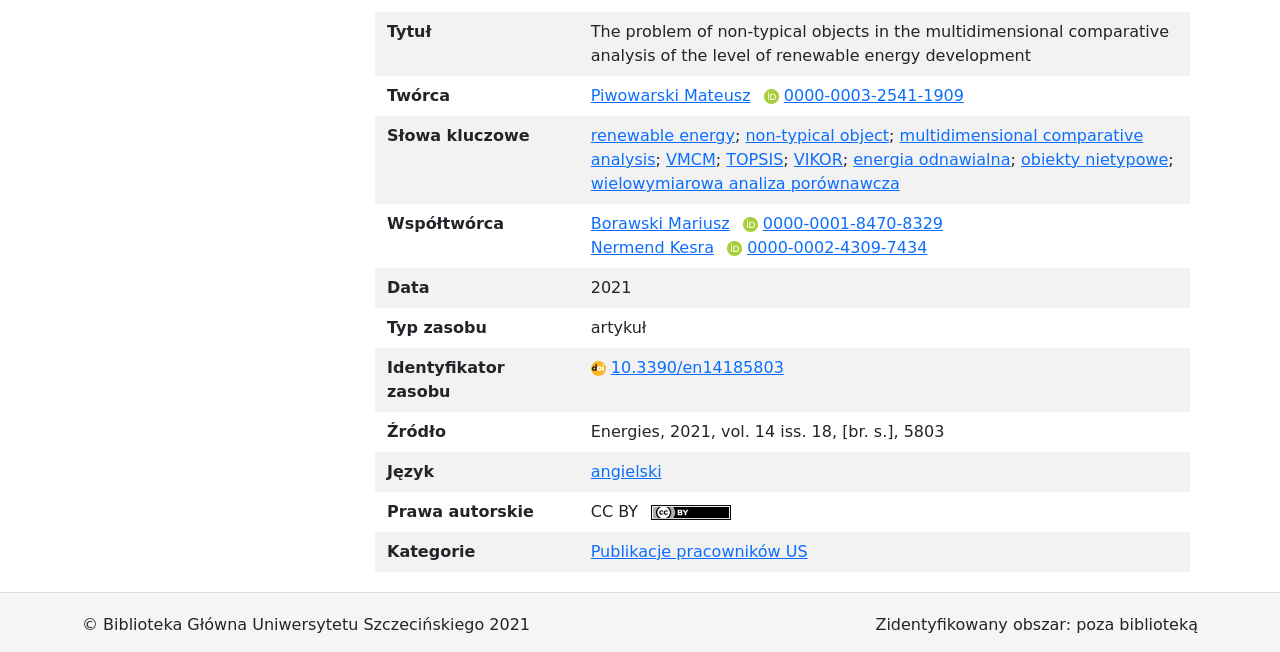Identify the bounding box for the described UI element: "Borawski Mariusz".

[0.462, 0.328, 0.57, 0.357]